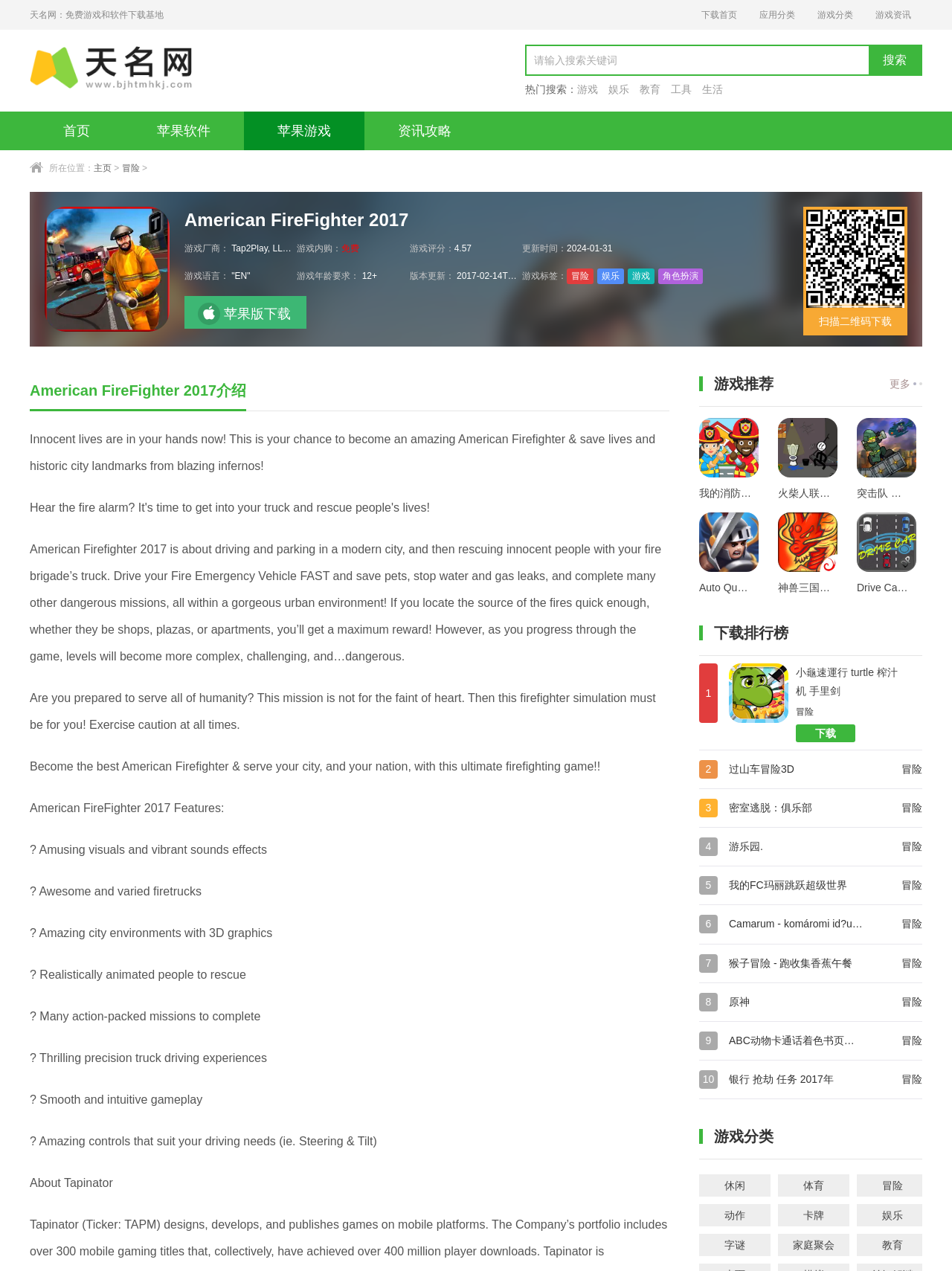Find the bounding box coordinates of the element's region that should be clicked in order to follow the given instruction: "download American FireFighter 2017". The coordinates should consist of four float numbers between 0 and 1, i.e., [left, top, right, bottom].

[0.194, 0.233, 0.322, 0.259]